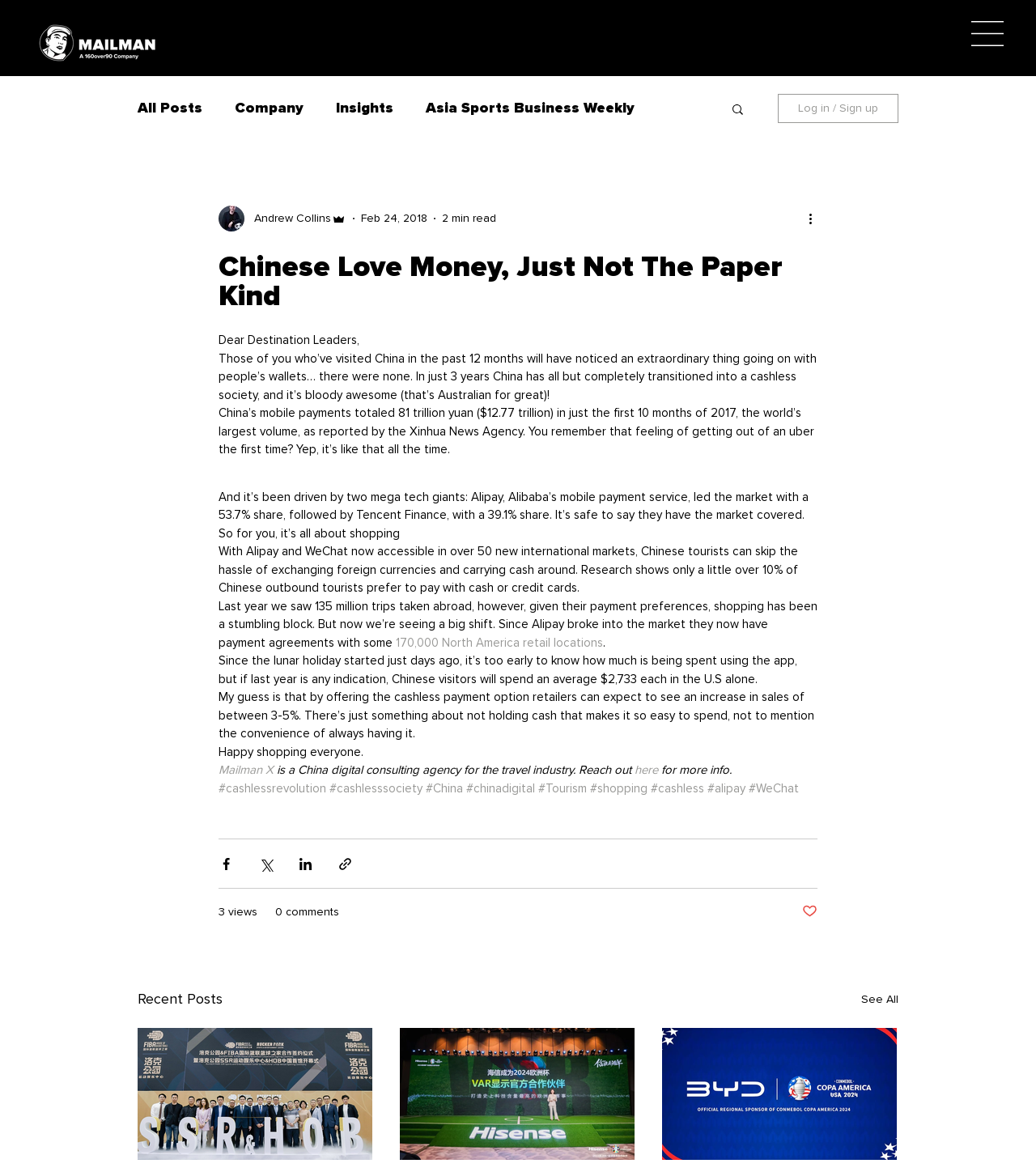Pinpoint the bounding box coordinates of the clickable area necessary to execute the following instruction: "Click the 'Search' button". The coordinates should be given as four float numbers between 0 and 1, namely [left, top, right, bottom].

[0.705, 0.087, 0.72, 0.102]